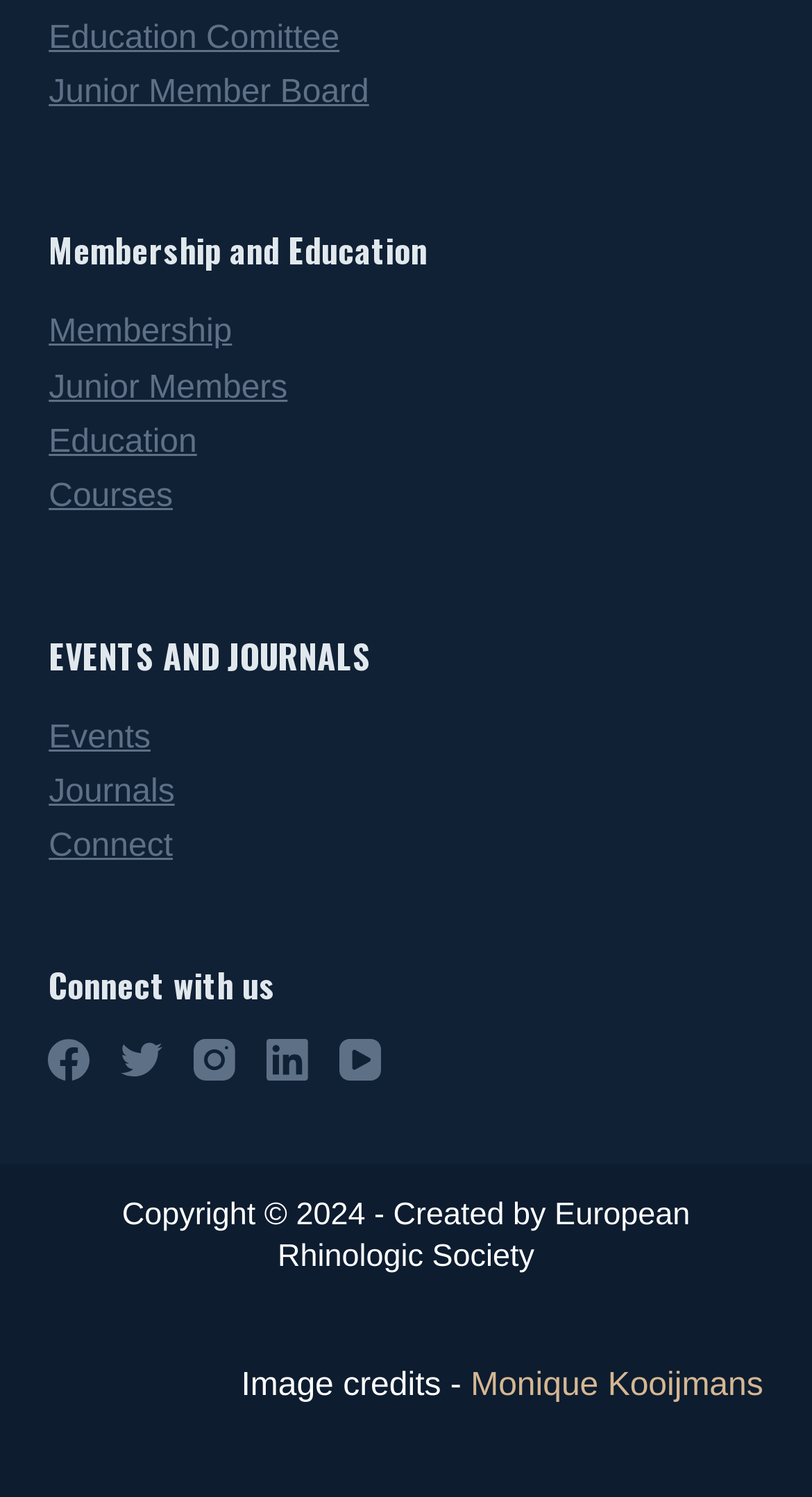What is the first link on the webpage?
Provide a short answer using one word or a brief phrase based on the image.

Education Comittee